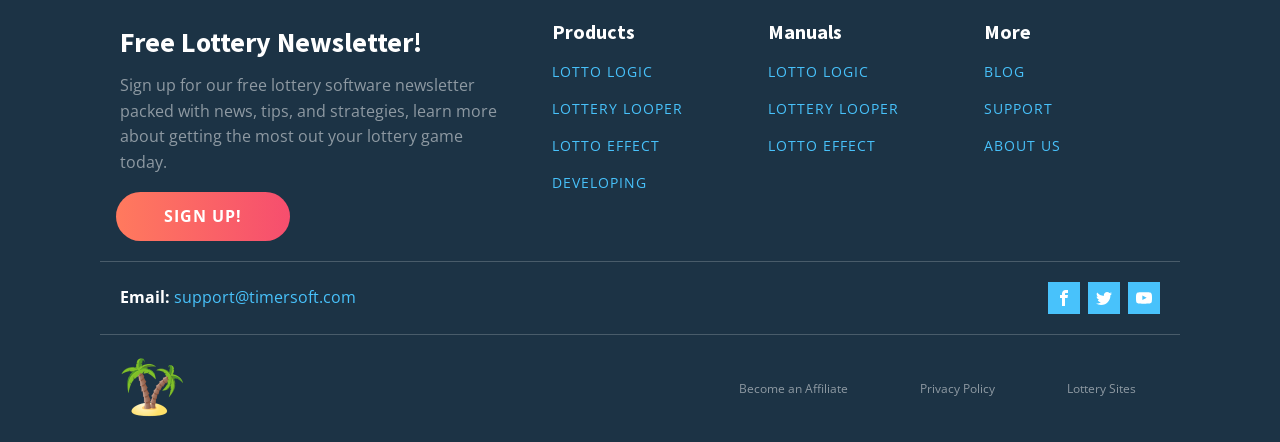Use one word or a short phrase to answer the question provided: 
What is the main topic of the newsletter?

Lottery software